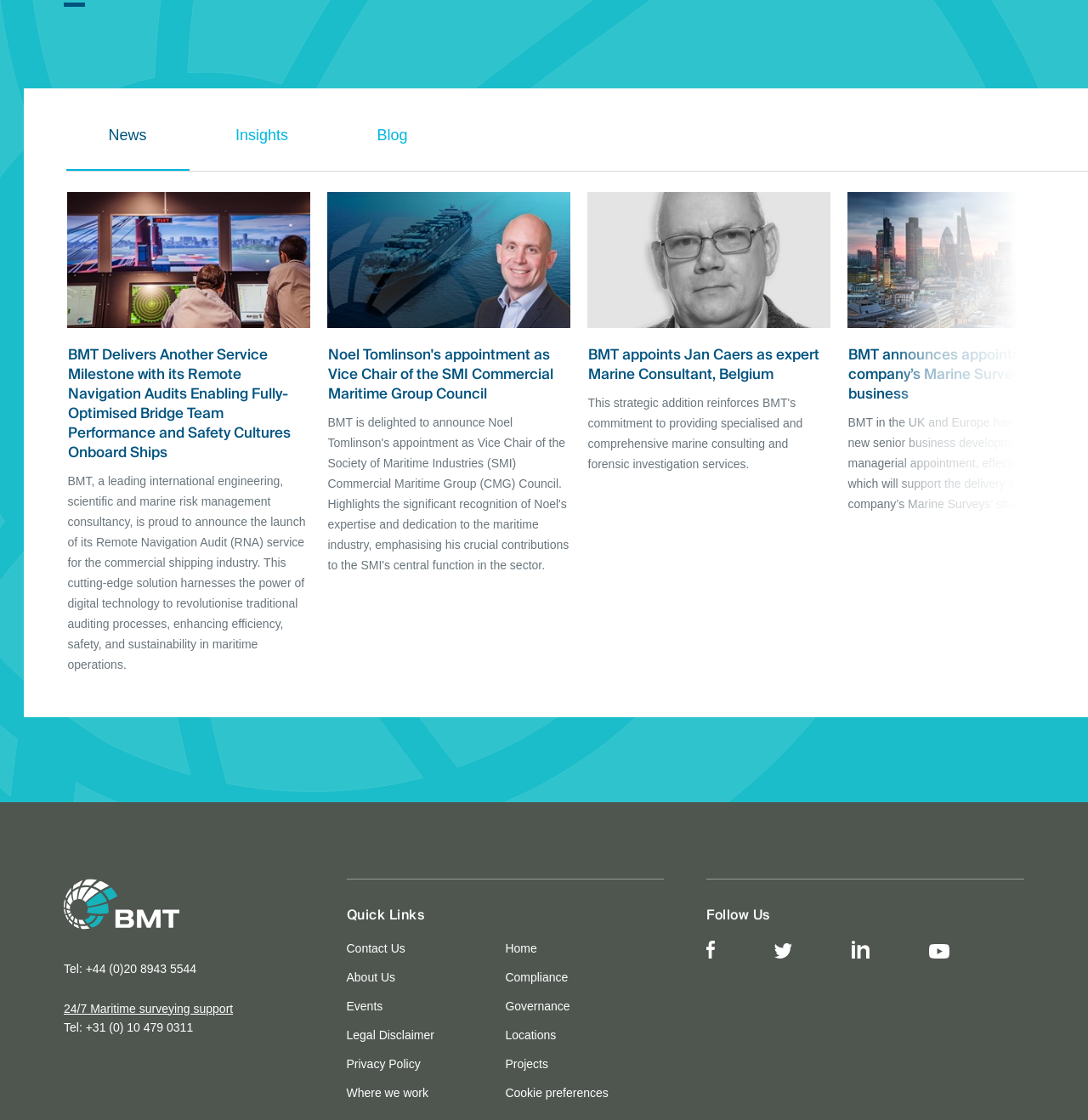Determine the coordinates of the bounding box that should be clicked to complete the instruction: "Click on the 'Contact Us' link". The coordinates should be represented by four float numbers between 0 and 1: [left, top, right, bottom].

[0.318, 0.841, 0.372, 0.853]